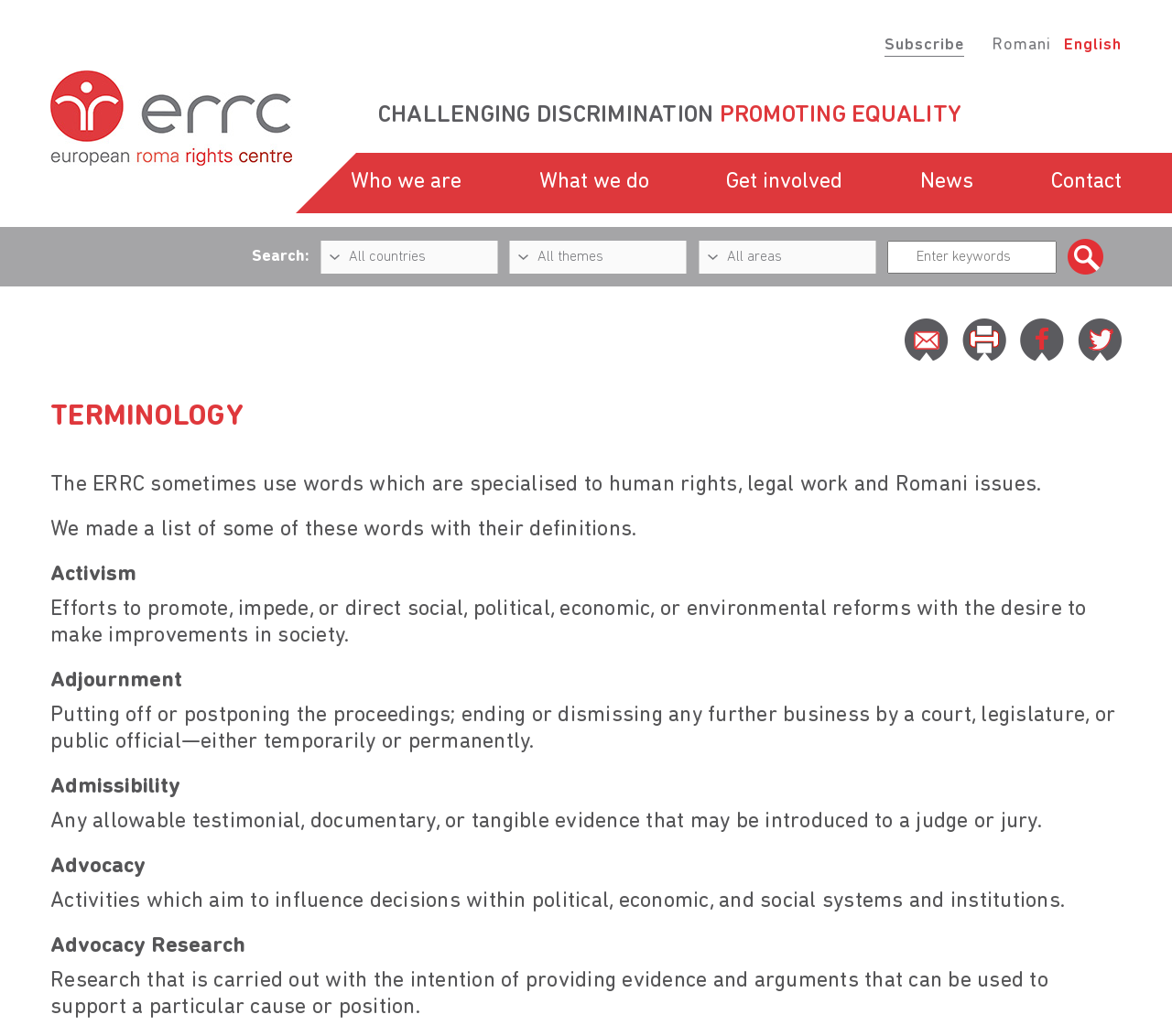Please identify the coordinates of the bounding box that should be clicked to fulfill this instruction: "Click the Subscribe link".

[0.755, 0.034, 0.823, 0.055]